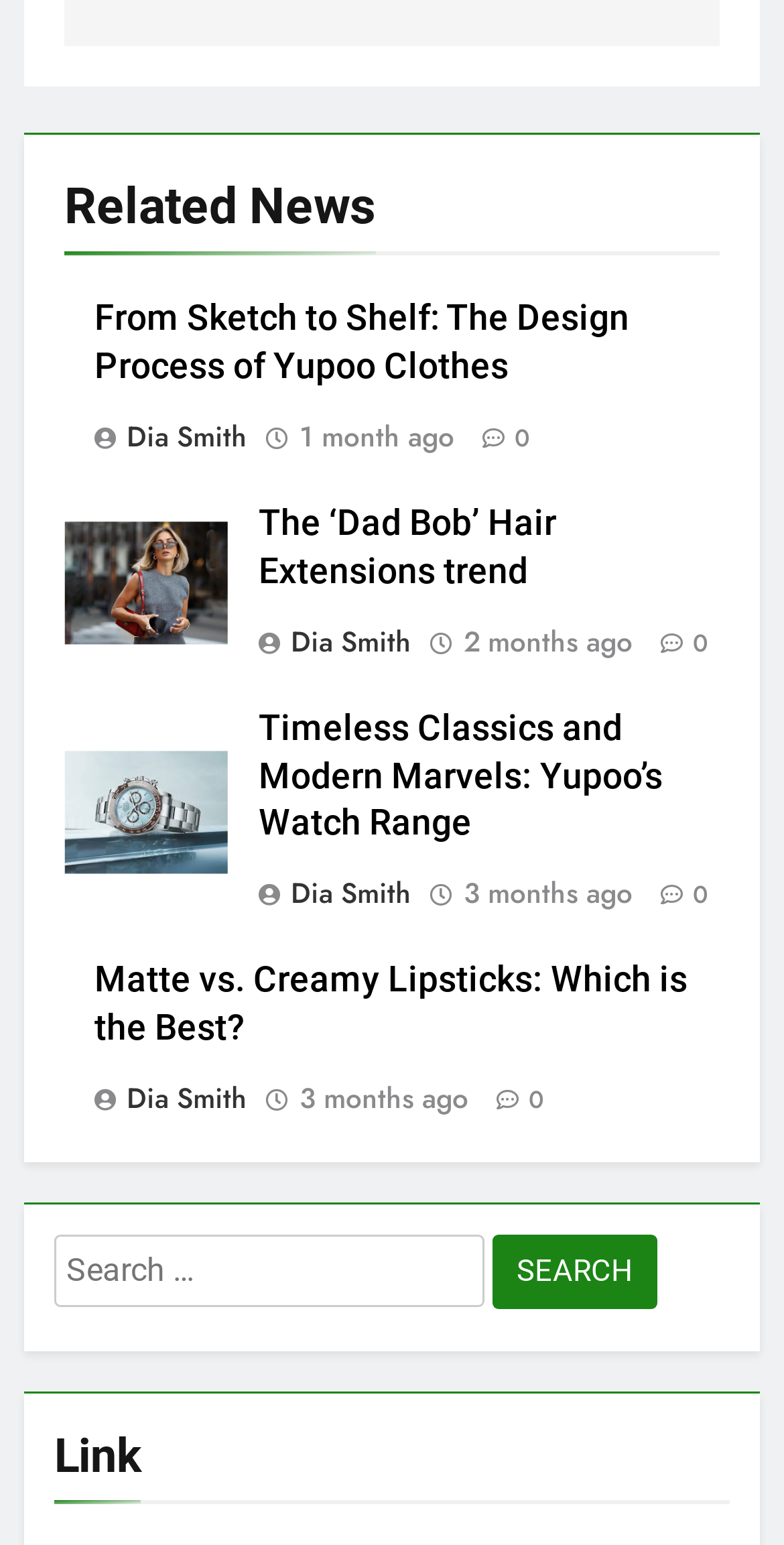Please give a one-word or short phrase response to the following question: 
What is the topic of the second article?

The ‘Dad Bob’ Hair Extensions trend